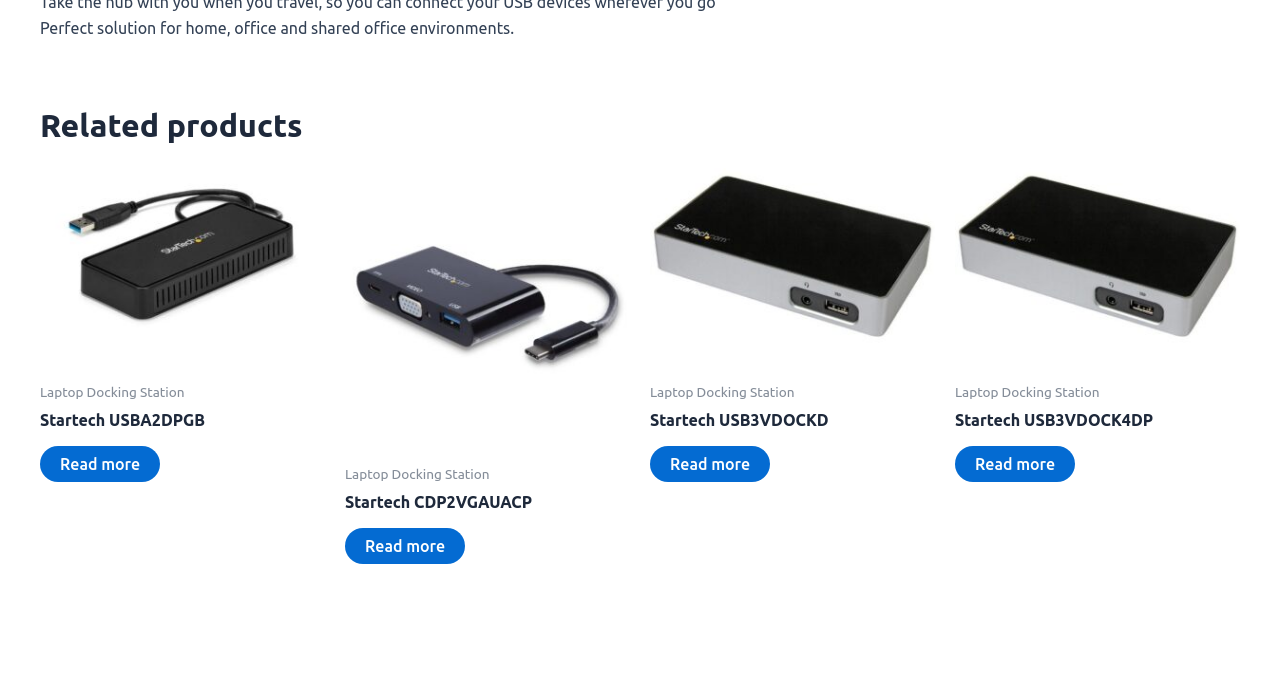Specify the bounding box coordinates of the region I need to click to perform the following instruction: "Read more about 'Startech CDP2VGAUACP'". The coordinates must be four float numbers in the range of 0 to 1, i.e., [left, top, right, bottom].

[0.27, 0.763, 0.363, 0.815]